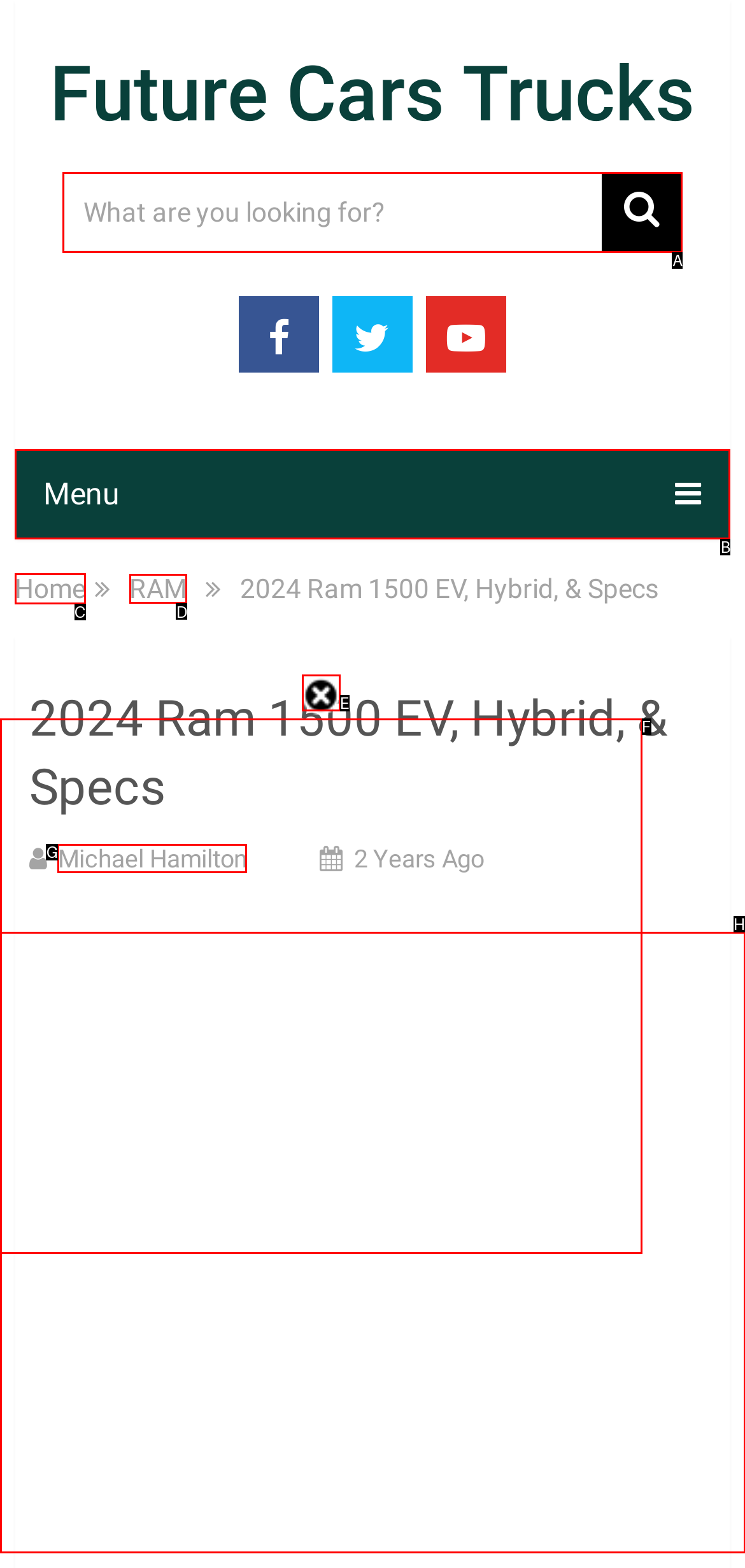Identify the correct lettered option to click in order to perform this task: Click on RAM. Respond with the letter.

D